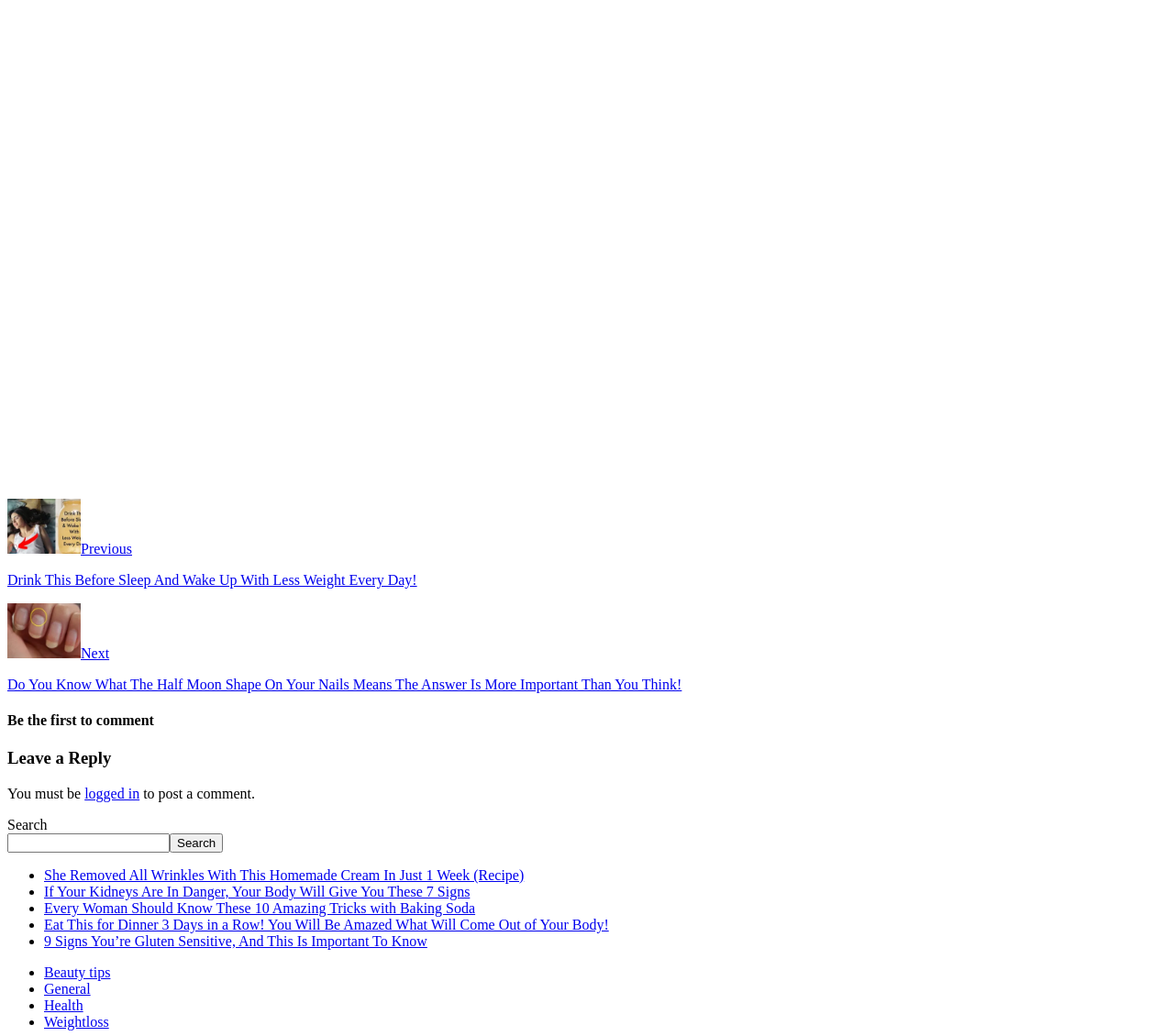Based on the element description: "General", identify the bounding box coordinates for this UI element. The coordinates must be four float numbers between 0 and 1, listed as [left, top, right, bottom].

[0.038, 0.947, 0.077, 0.962]